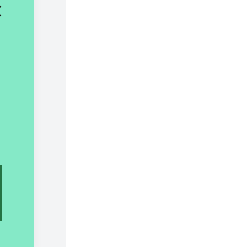Create an extensive and detailed description of the image.

The image is a representation of a product featured on an online shopping platform, likely showcasing a **Guidepost Print - Accident or Interaction Report**. It is part of a selection of educational and administrative resources available for purchase, designed specifically for parents and educators. The product serves essential functions in documenting incidents, thereby supporting safety and effective communication in school settings. Accompanying text may indicate pricing and availability, with a clear emphasis on its utility in various educational environments. Overall, the image underscores the practicality and importance of proper documentation in managing incidents in schools.